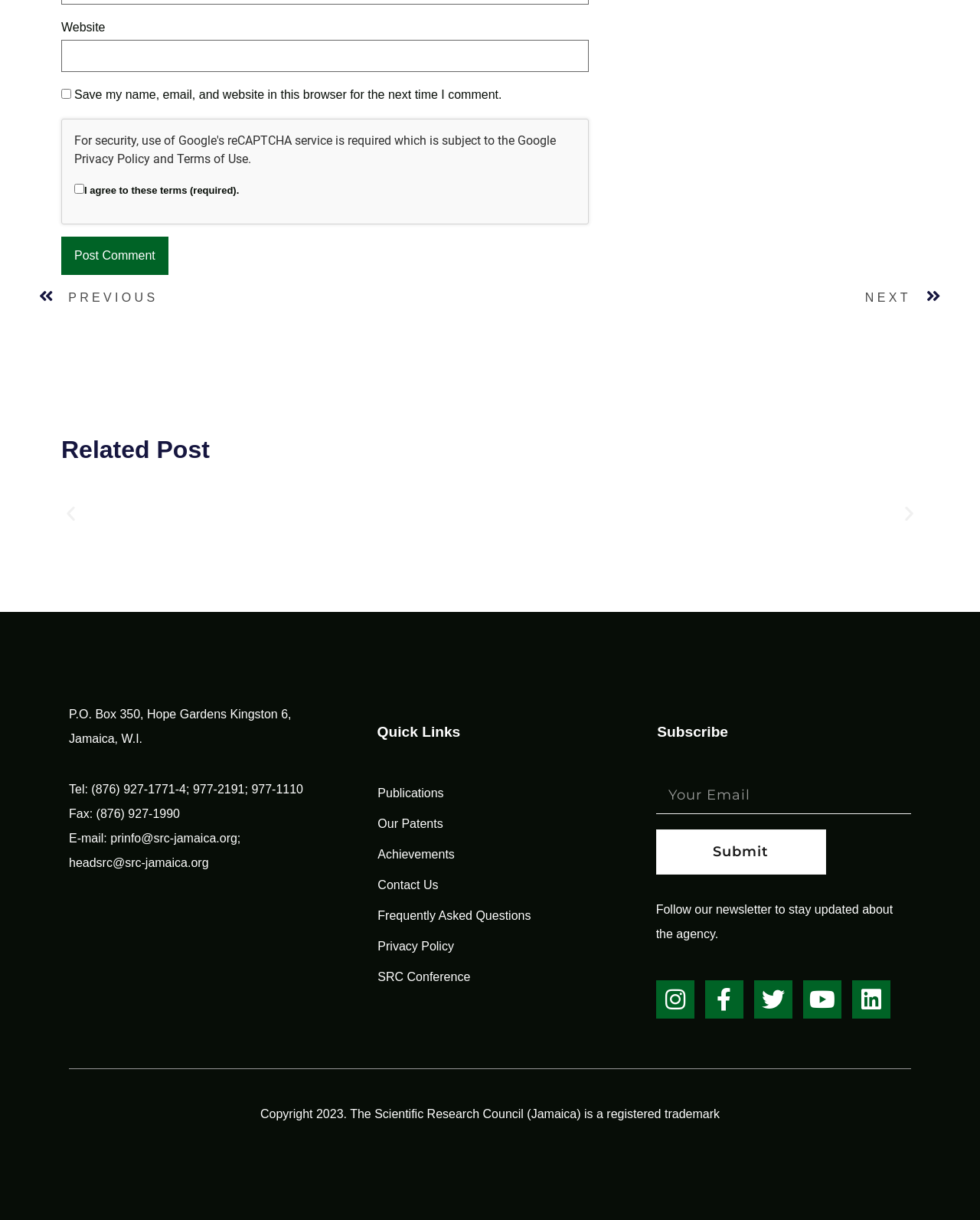What is the purpose of the 'Subscribe' section?
Refer to the image and give a detailed response to the question.

The 'Subscribe' section is located in the footer section of the webpage and contains a textbox for entering an email address and a 'Submit' button. This section is likely used to allow users to subscribe to a newsletter or receive updates from the Scientific Research Council (Jamaica).